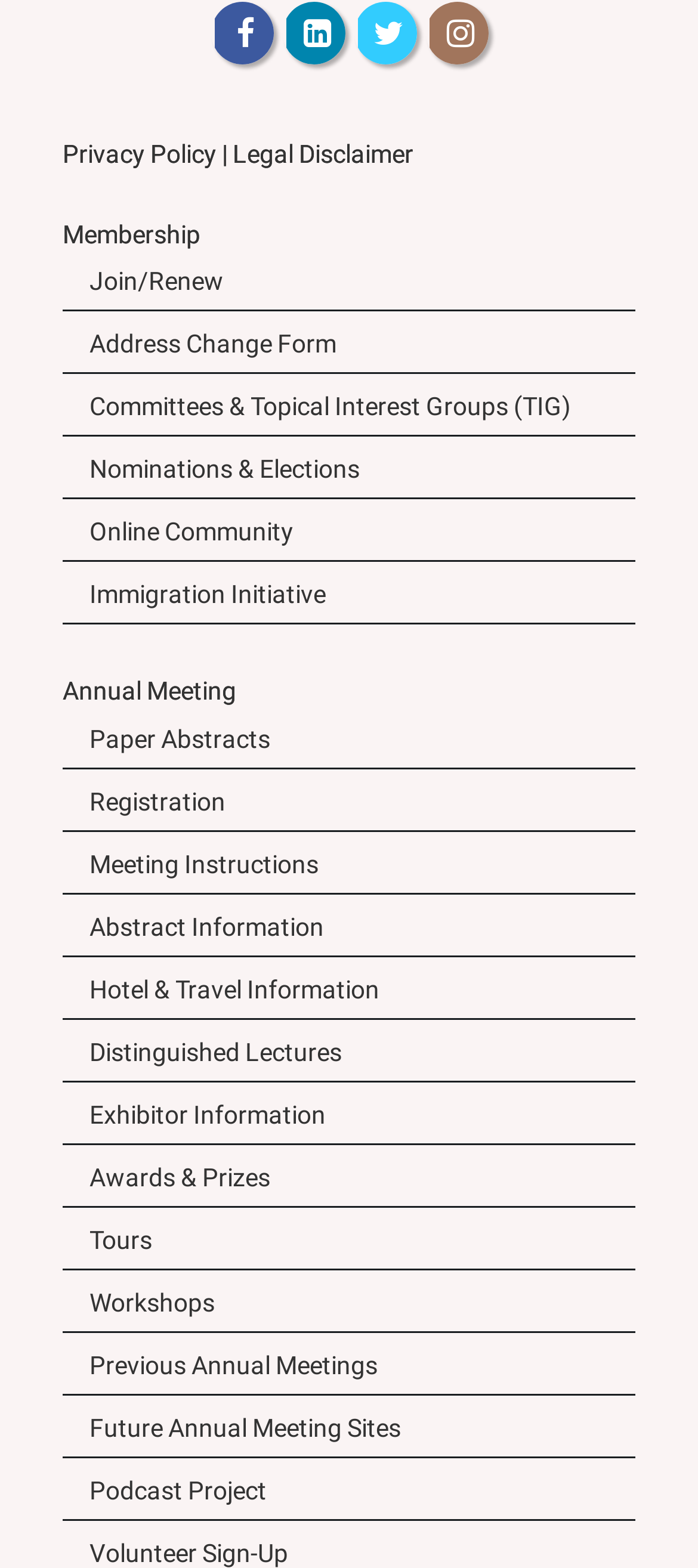What is the first link in the list of membership links?
Refer to the image and provide a one-word or short phrase answer.

Join/Renew